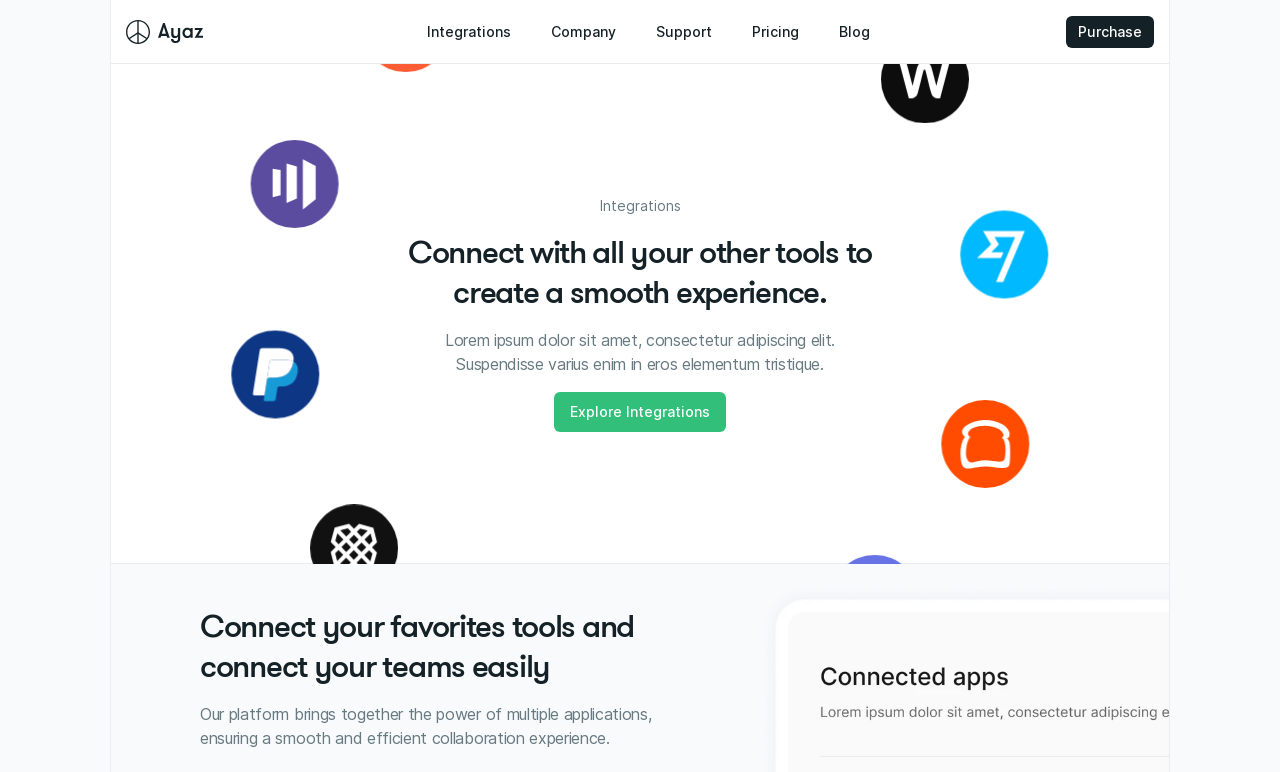What is the layout of the webpage?
Please answer the question with a single word or phrase, referencing the image.

Header and Sections